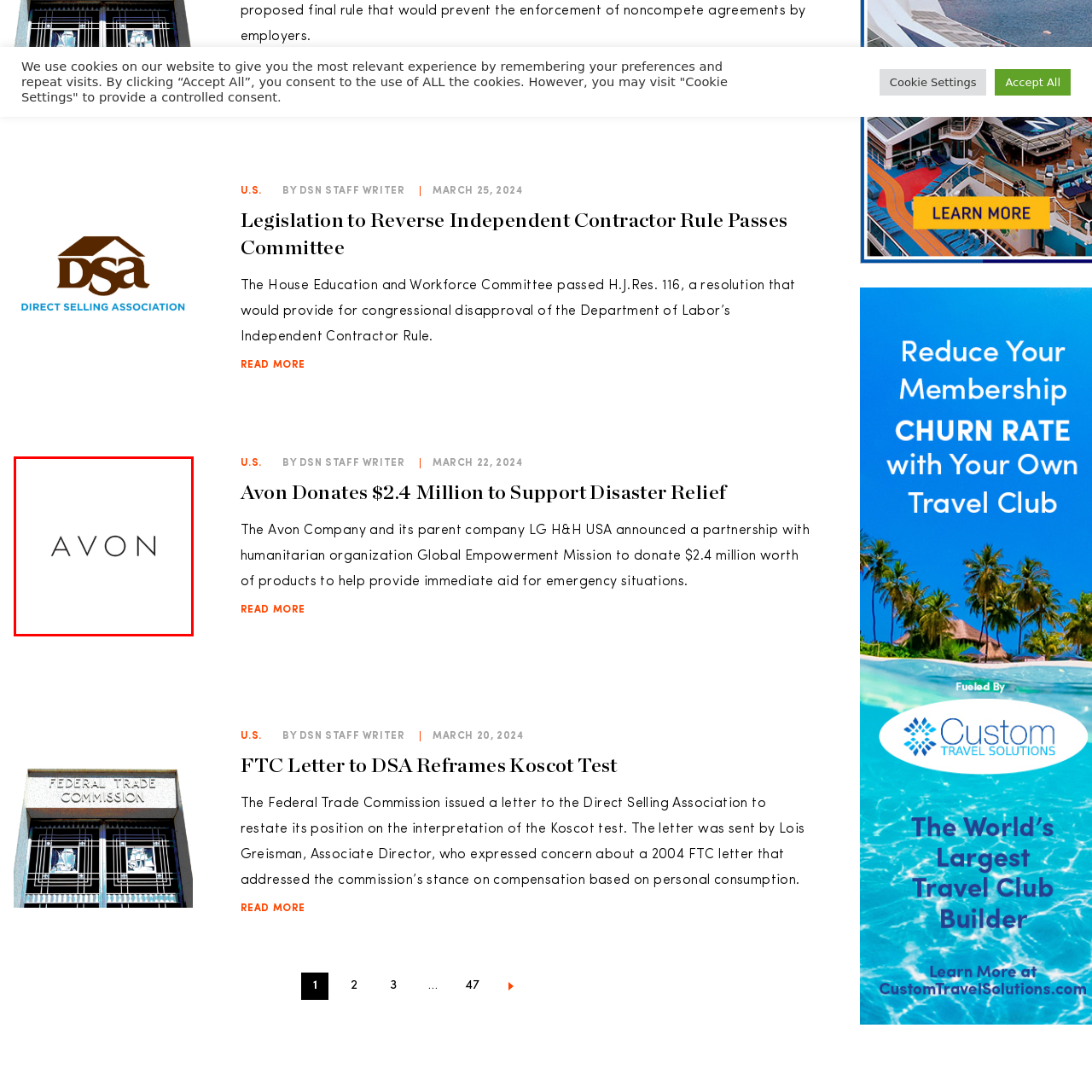What is Avon's commitment highlighted in the initiative?
Inspect the image within the red bounding box and answer concisely using one word or a short phrase.

Social responsibility and community support